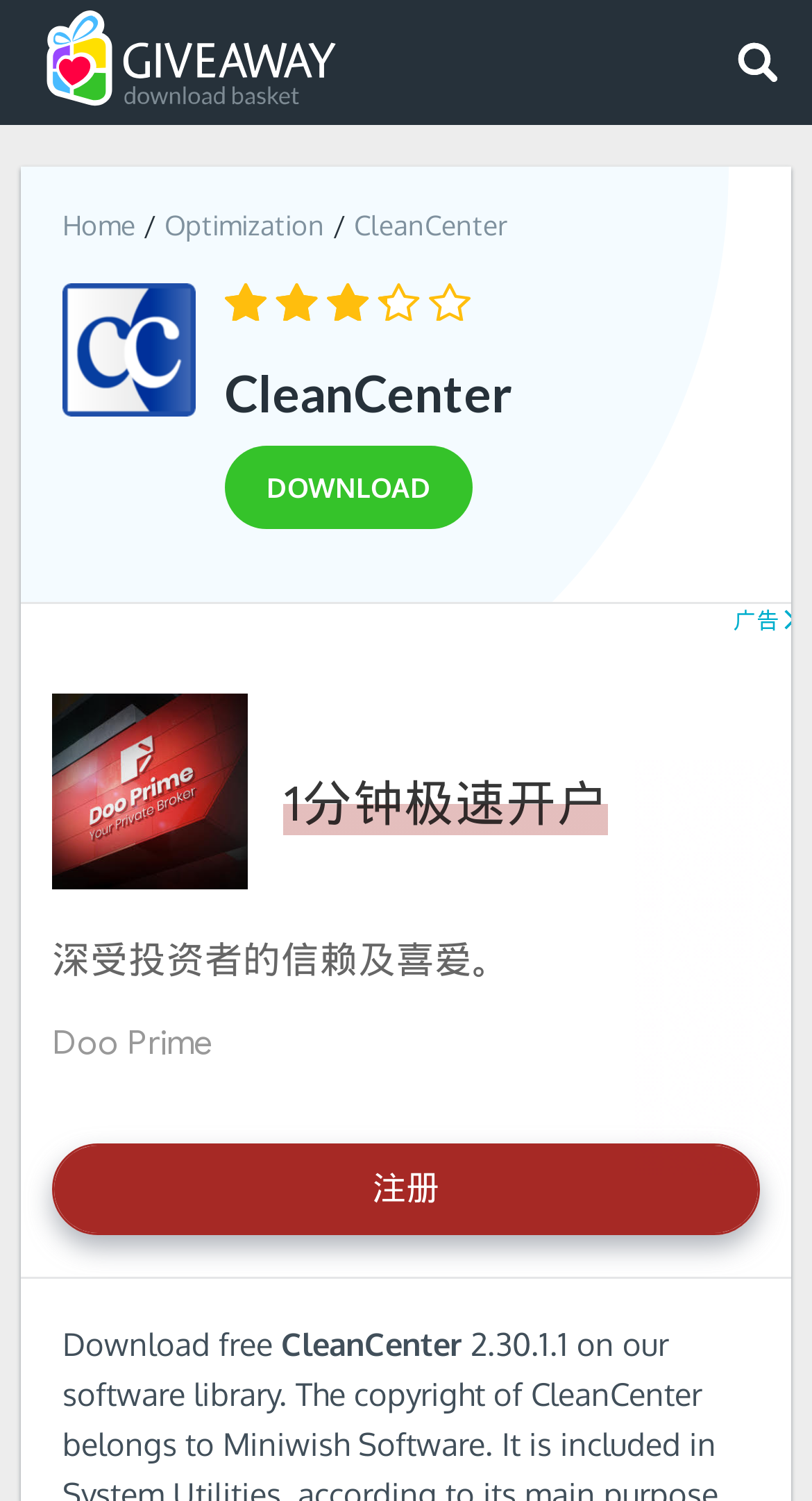What is the platform supported by CleanCenter?
Provide a thorough and detailed answer to the question.

The platform supported by CleanCenter can be inferred from the webpage title 'Download CleanCenter 2024 for Windows | Giveaway Download Basket', which indicates that CleanCenter is compatible with Windows PC.